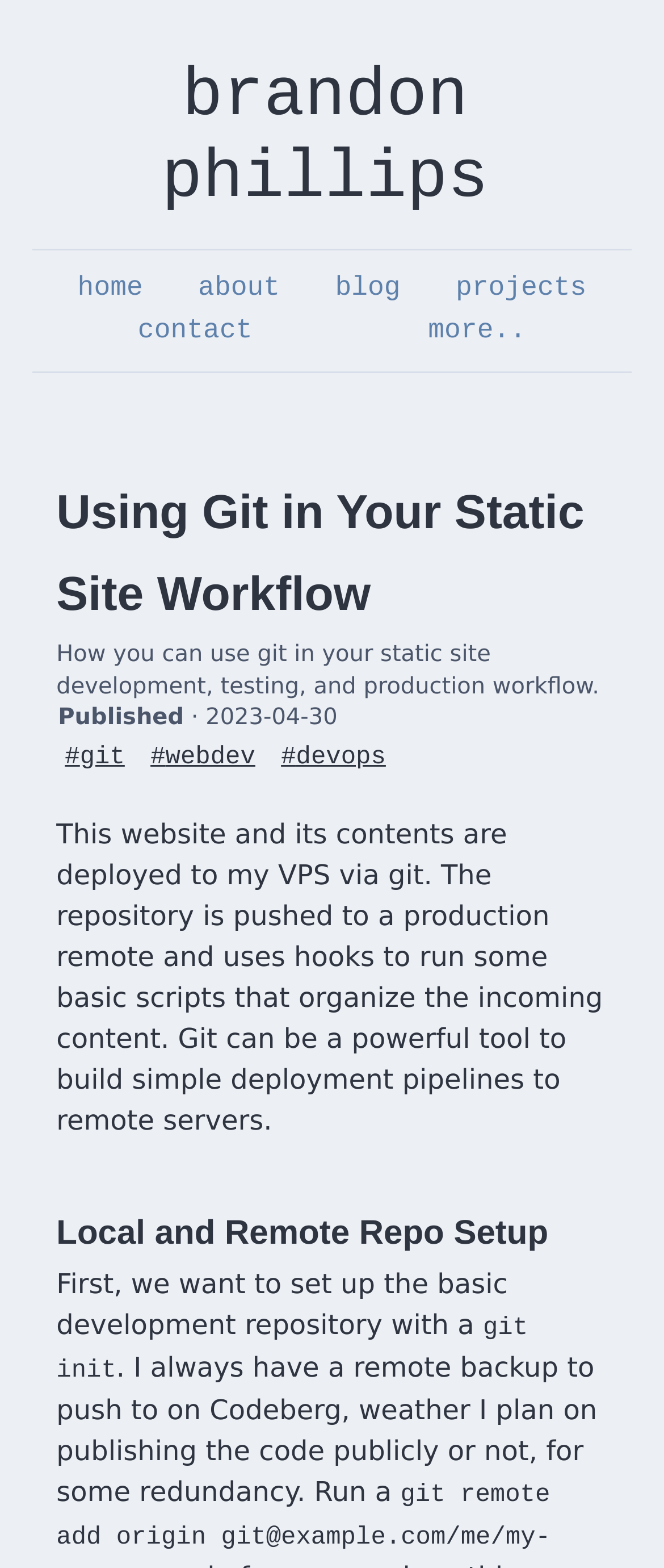Provide a single word or phrase to answer the given question: 
What is the date of publication?

2023-04-30